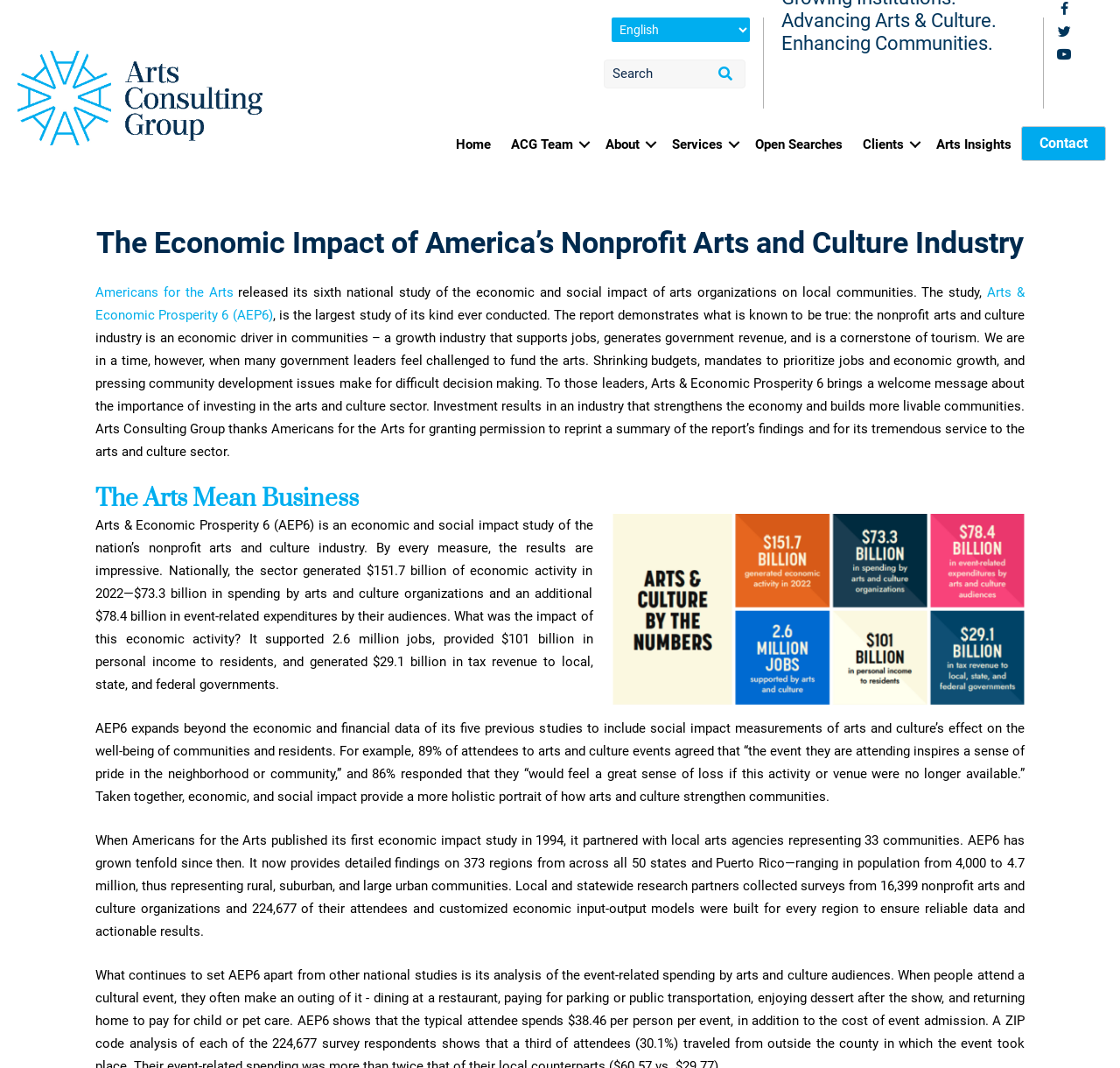What is the name of the logo in the top left corner?
Look at the image and answer the question using a single word or phrase.

Arts Consulting Group